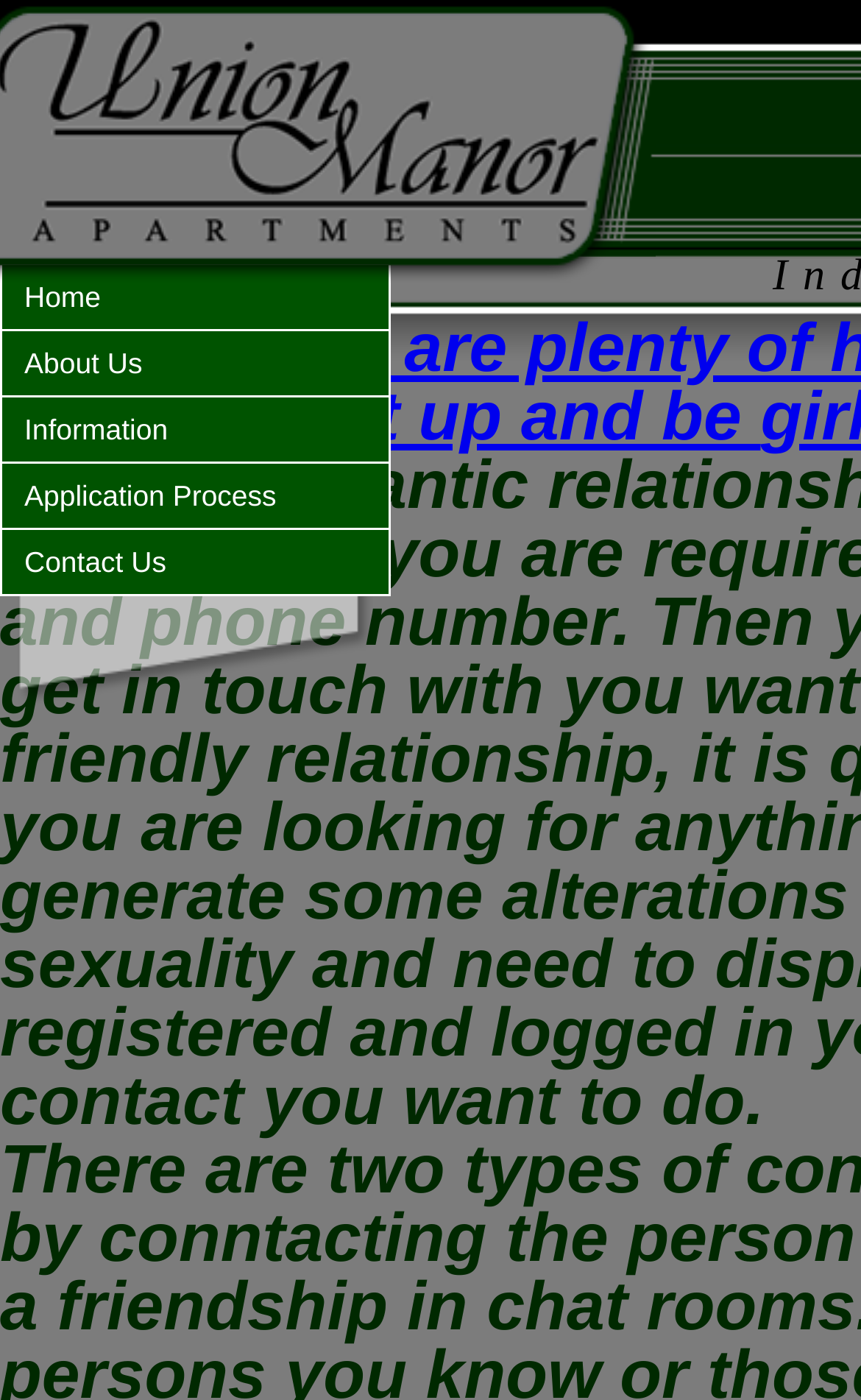Using the webpage screenshot, locate the HTML element that fits the following description and provide its bounding box: "About Us".

[0.0, 0.237, 0.454, 0.284]